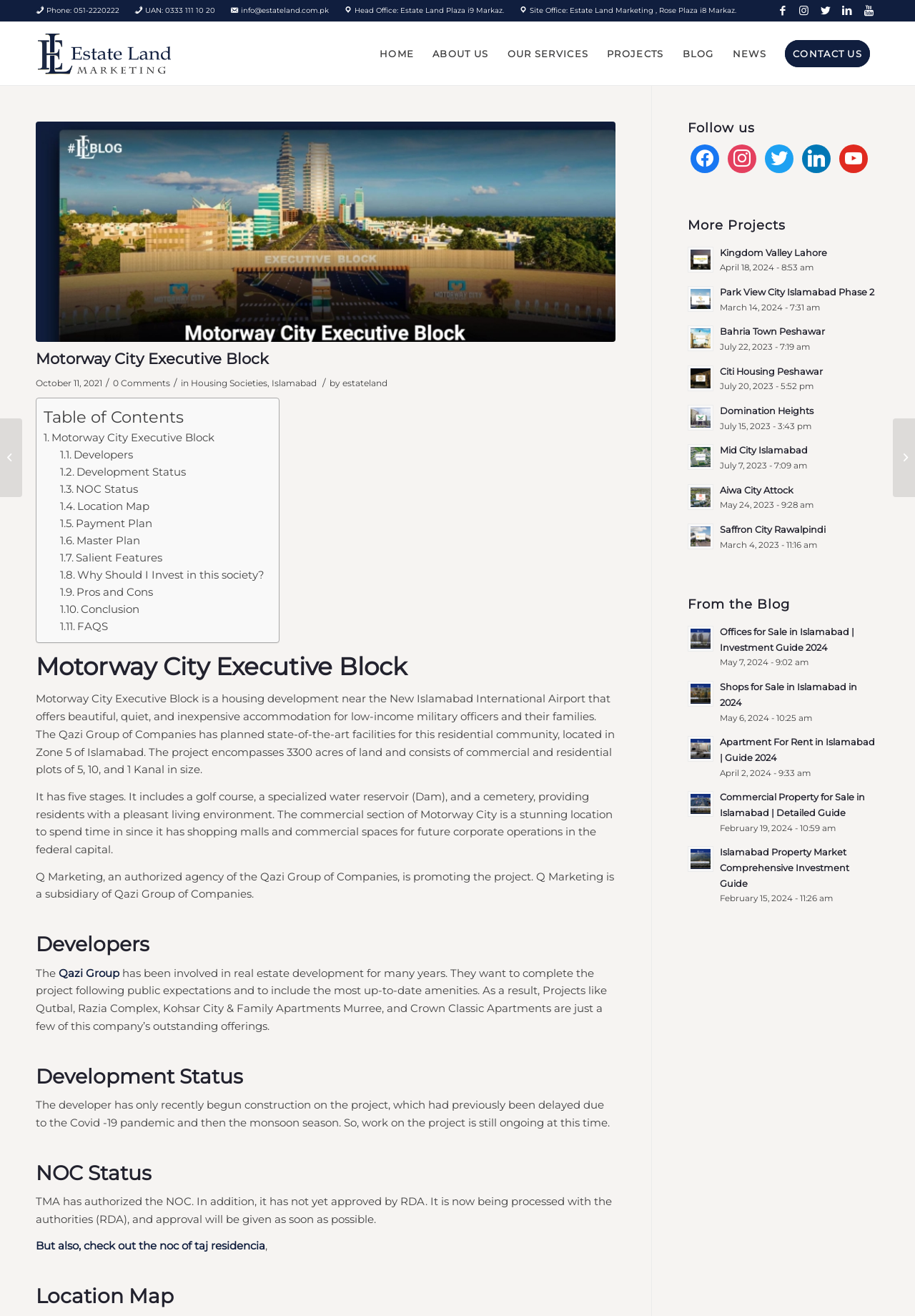Find the bounding box coordinates for the UI element whose description is: "Phone: 051-2220222". The coordinates should be four float numbers between 0 and 1, in the format [left, top, right, bottom].

[0.039, 0.001, 0.13, 0.015]